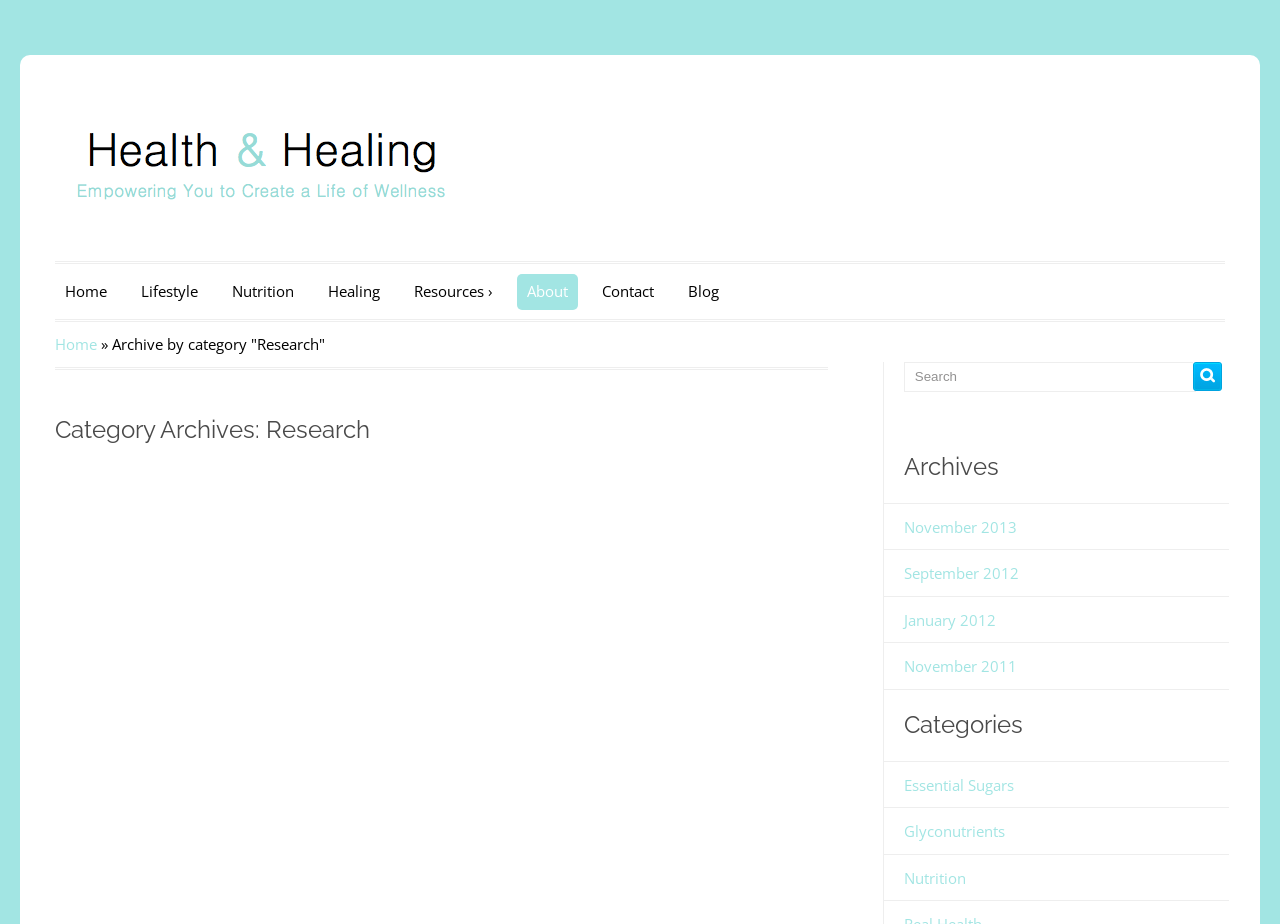Identify and provide the bounding box coordinates of the UI element described: "September 2012". The coordinates should be formatted as [left, top, right, bottom], with each number being a float between 0 and 1.

[0.706, 0.61, 0.796, 0.631]